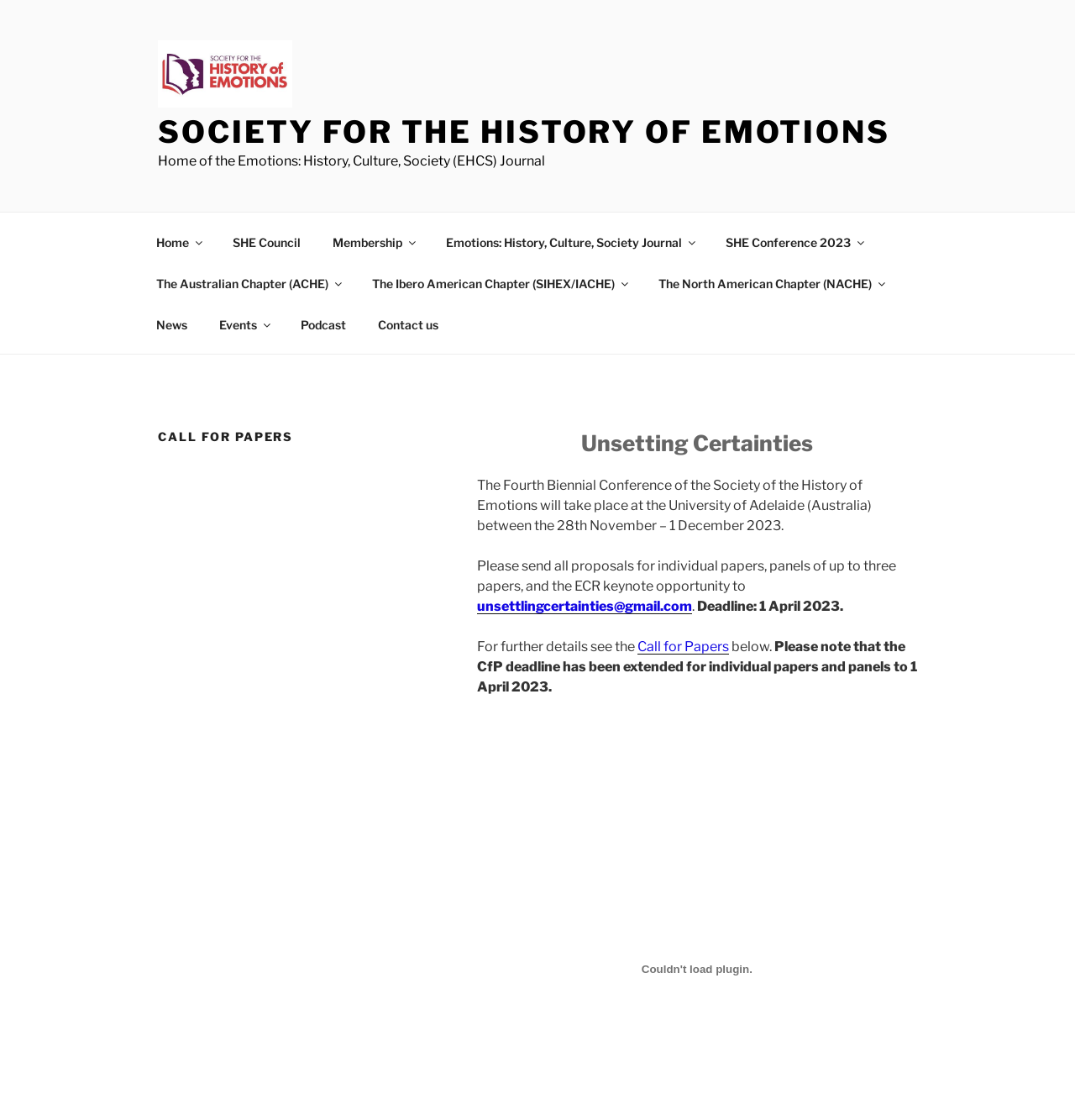For the given element description University of Washington, determine the bounding box coordinates of the UI element. The coordinates should follow the format (top-left x, top-left y, bottom-right x, bottom-right y) and be within the range of 0 to 1.

None